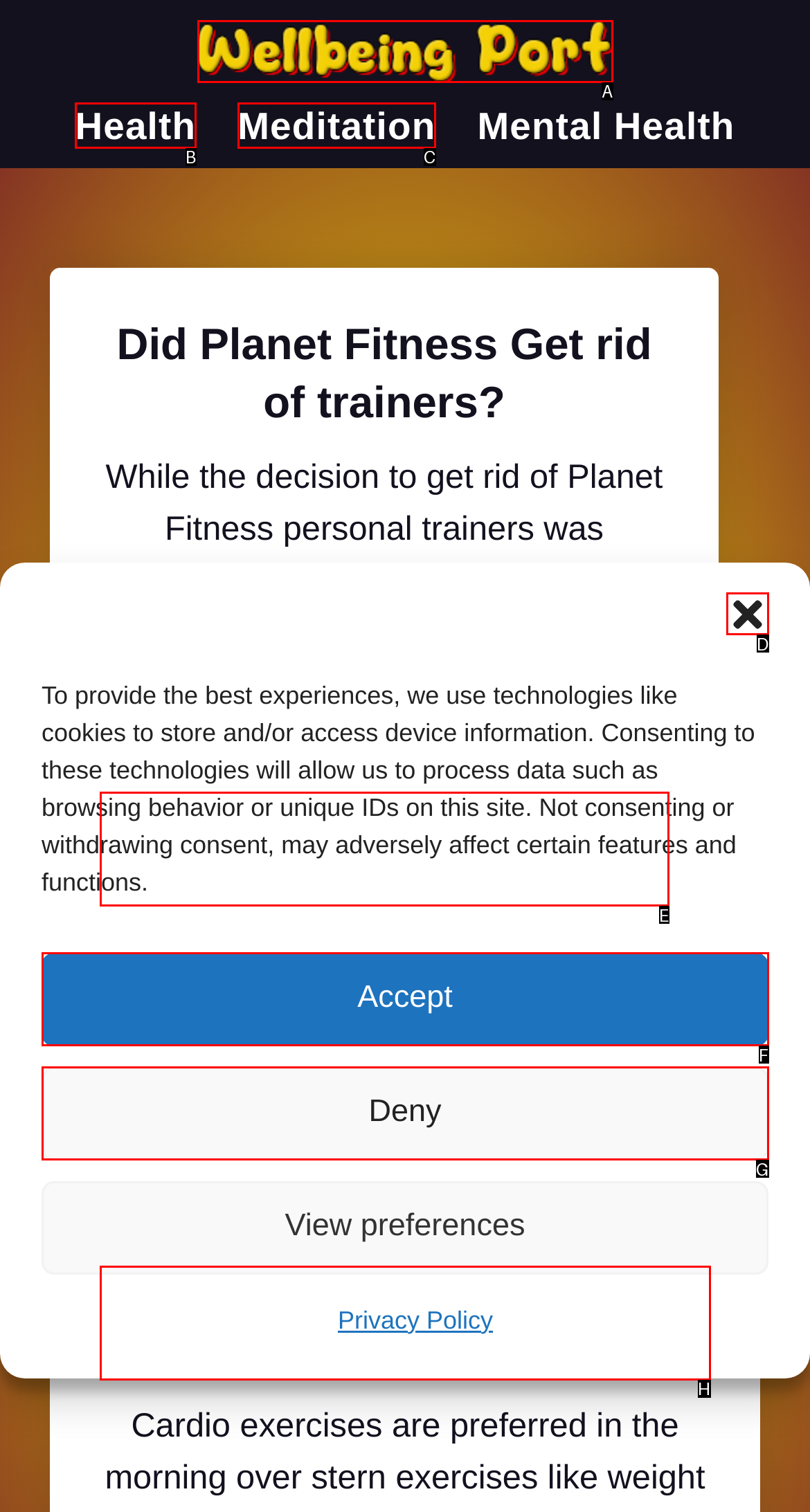Tell me which one HTML element I should click to complete the following task: Click the Close dialog button
Answer with the option's letter from the given choices directly.

D